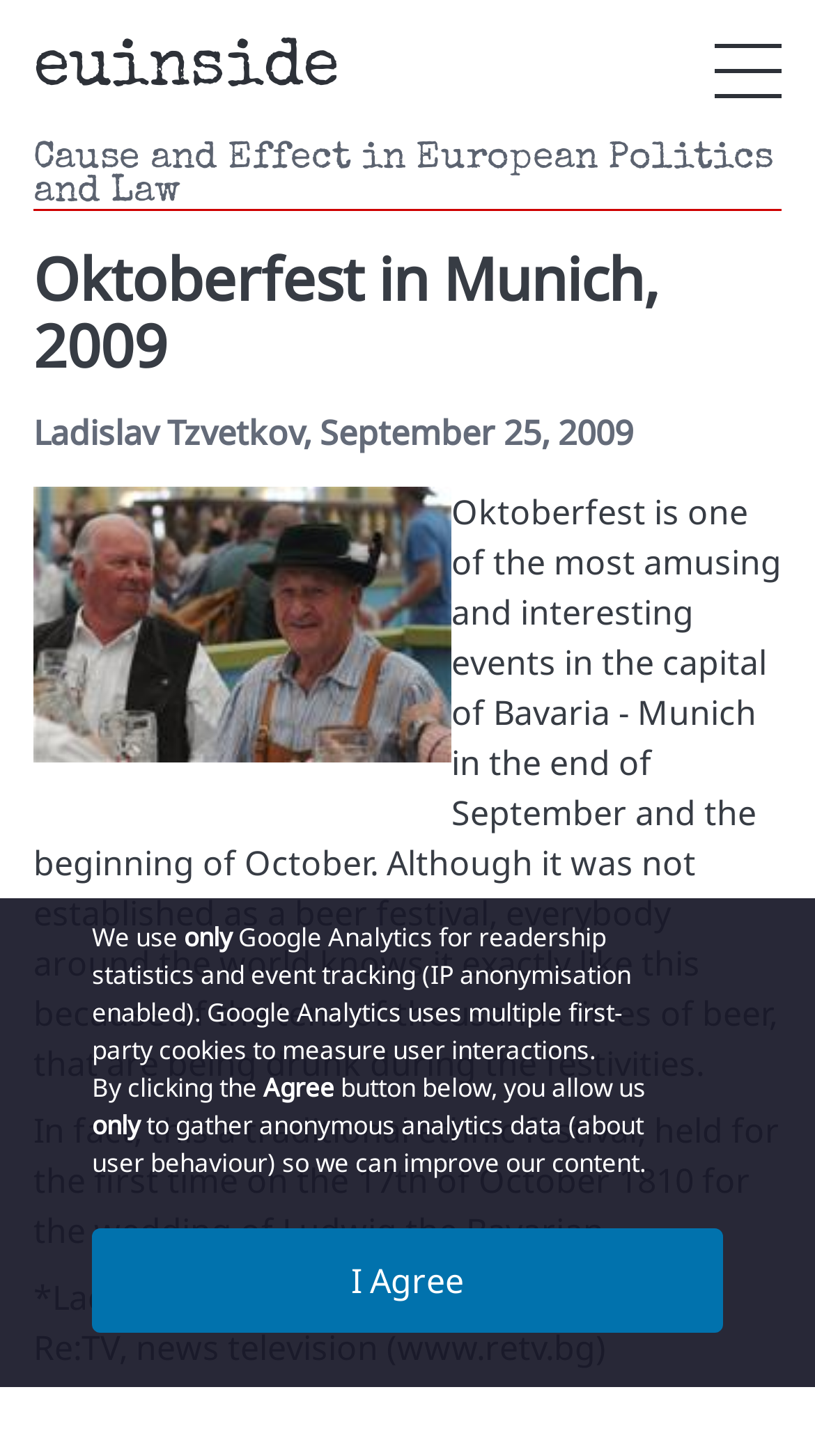What happens when you click the 'I Agree' button?
Can you provide an in-depth and detailed response to the question?

By clicking the 'I Agree' button, you allow the website to gather anonymous analytics data about user behaviour, so they can improve their content.